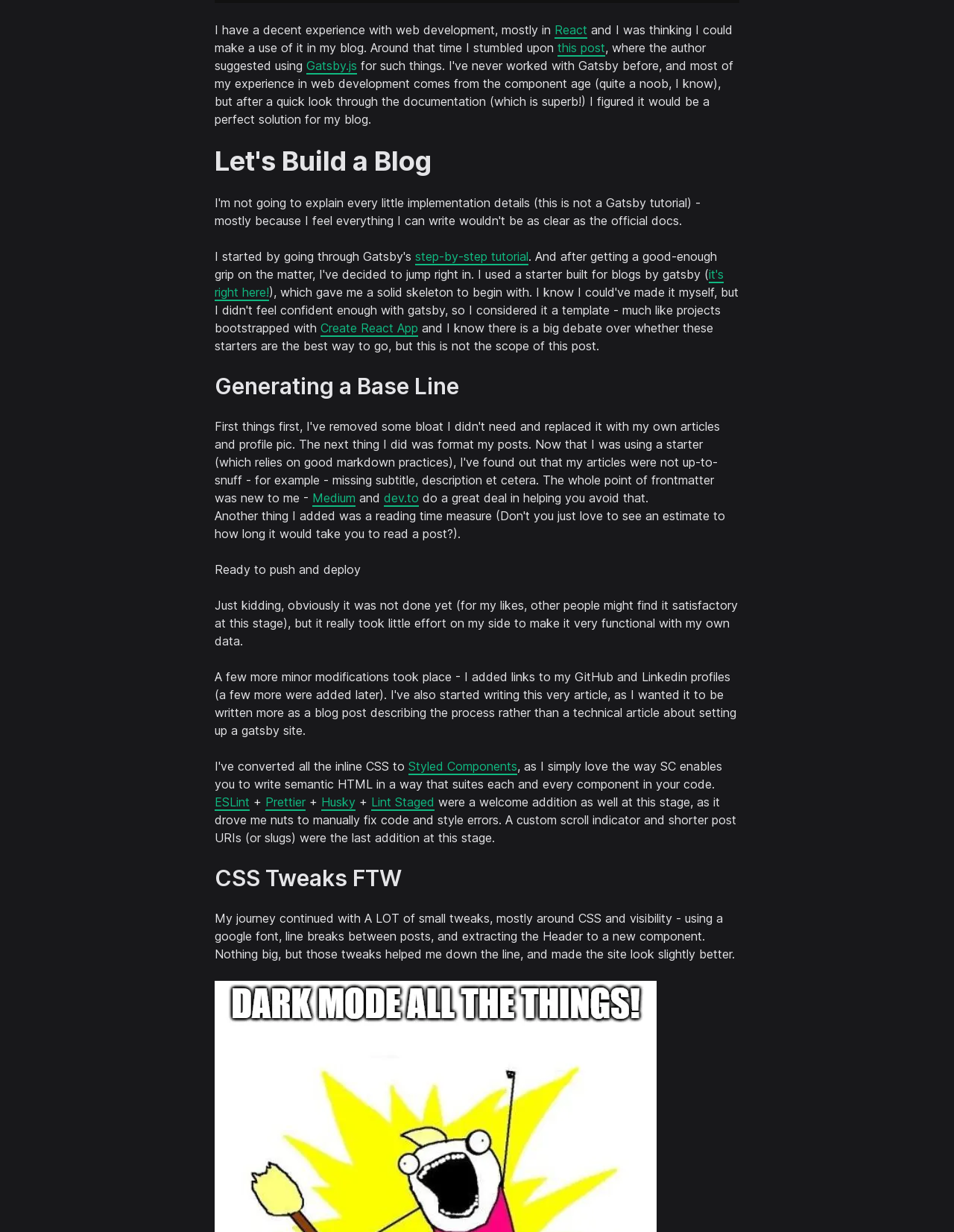Show the bounding box coordinates for the element that needs to be clicked to execute the following instruction: "Click on the link to learn about React". Provide the coordinates in the form of four float numbers between 0 and 1, i.e., [left, top, right, bottom].

[0.581, 0.018, 0.616, 0.03]